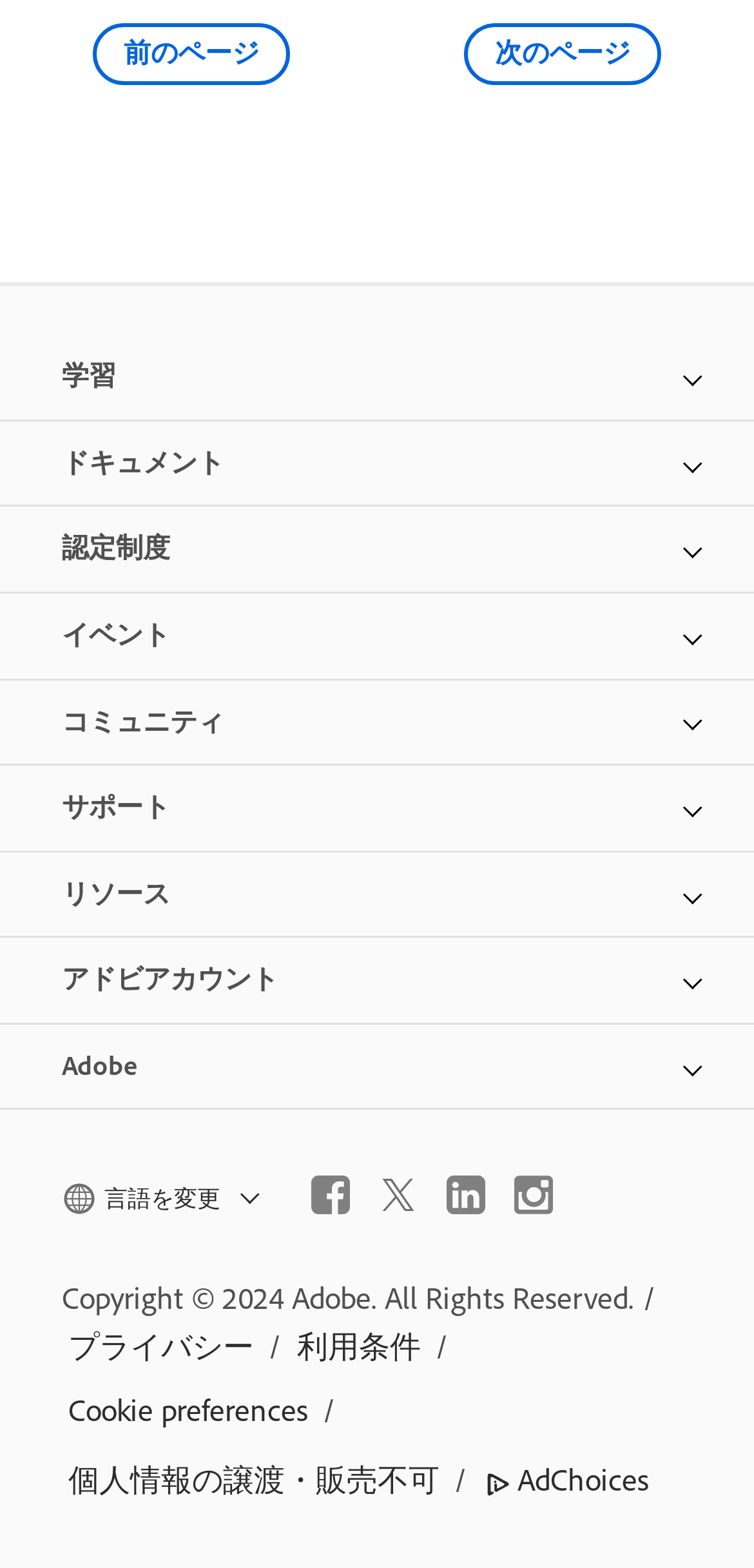Find and provide the bounding box coordinates for the UI element described here: "aria-label="instagram"". The coordinates should be given as four float numbers between 0 and 1: [left, top, right, bottom].

[0.682, 0.75, 0.733, 0.774]